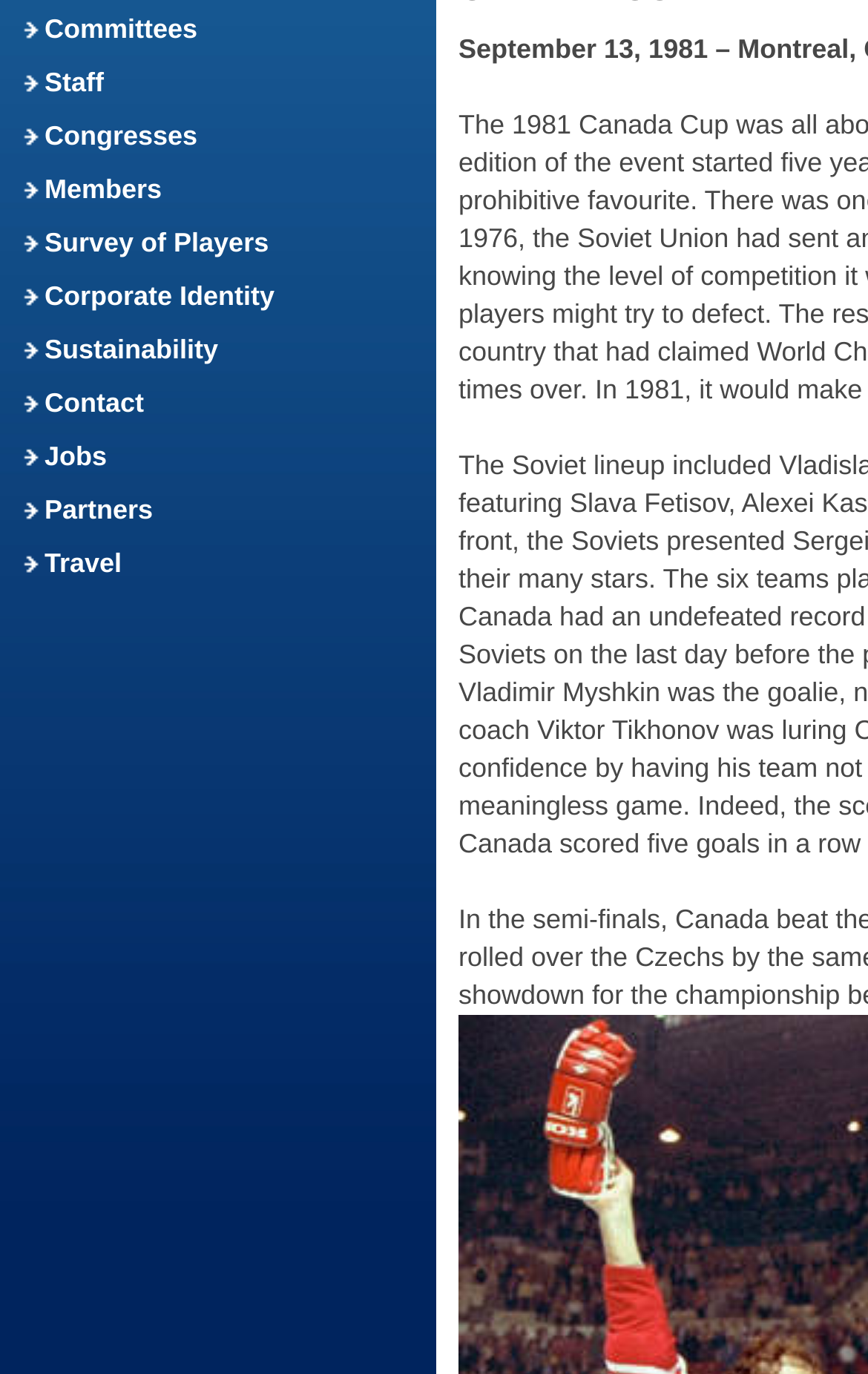Find the bounding box coordinates for the UI element whose description is: "Survey of Players". The coordinates should be four float numbers between 0 and 1, in the format [left, top, right, bottom].

[0.051, 0.165, 0.31, 0.188]